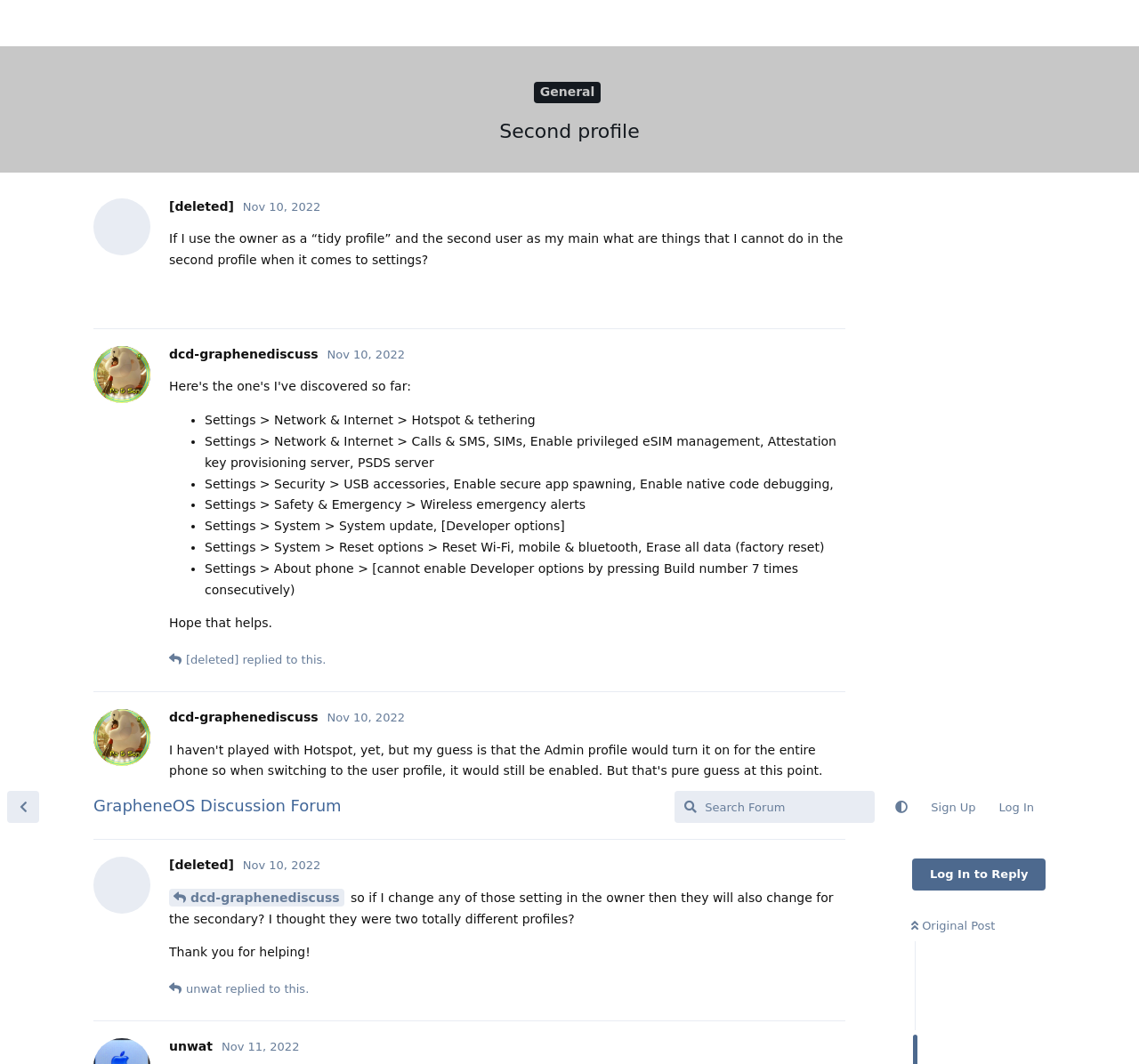Refer to the image and offer a detailed explanation in response to the question: What is the date of the original post?

The date of the original post can be found in the link element with the text 'Nov 10, 2022' which is part of the post header.